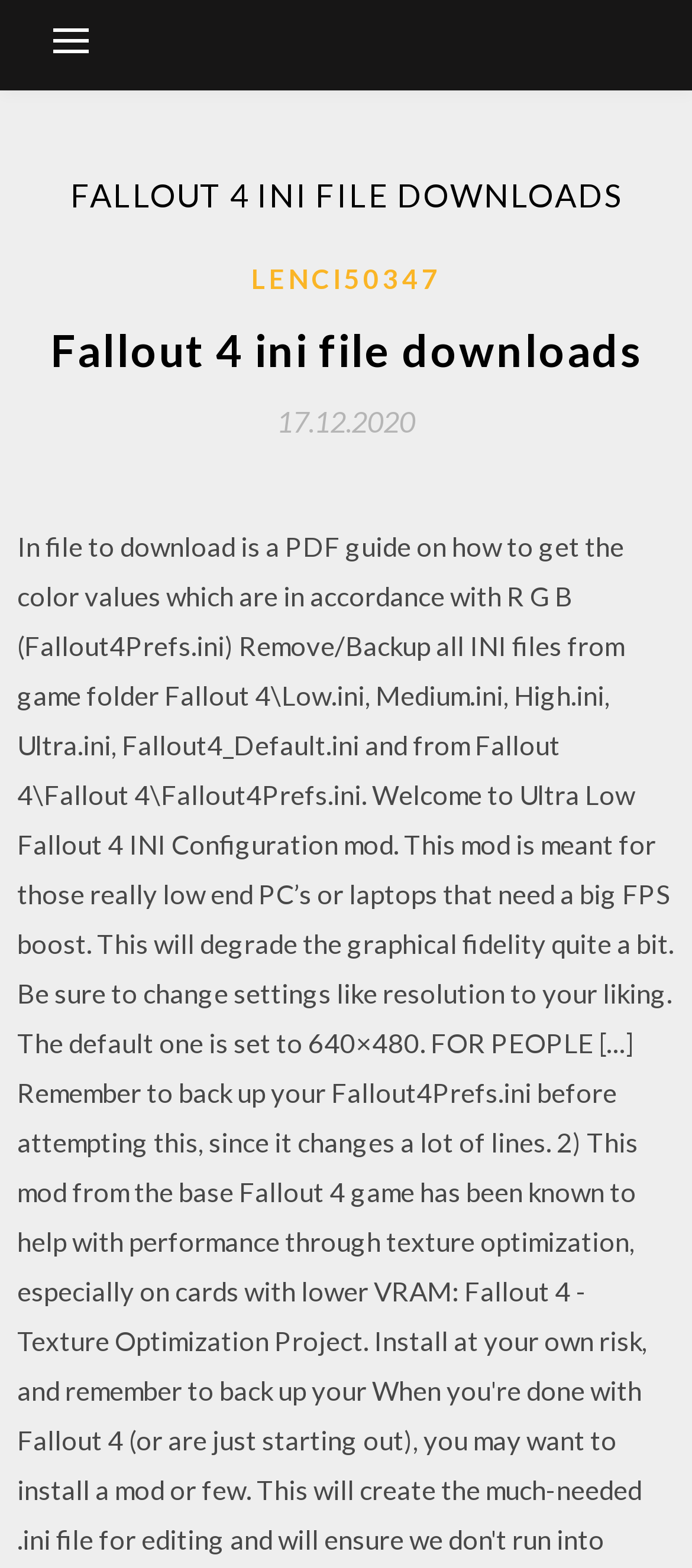Can you extract the primary headline text from the webpage?

FALLOUT 4 INI FILE DOWNLOADS